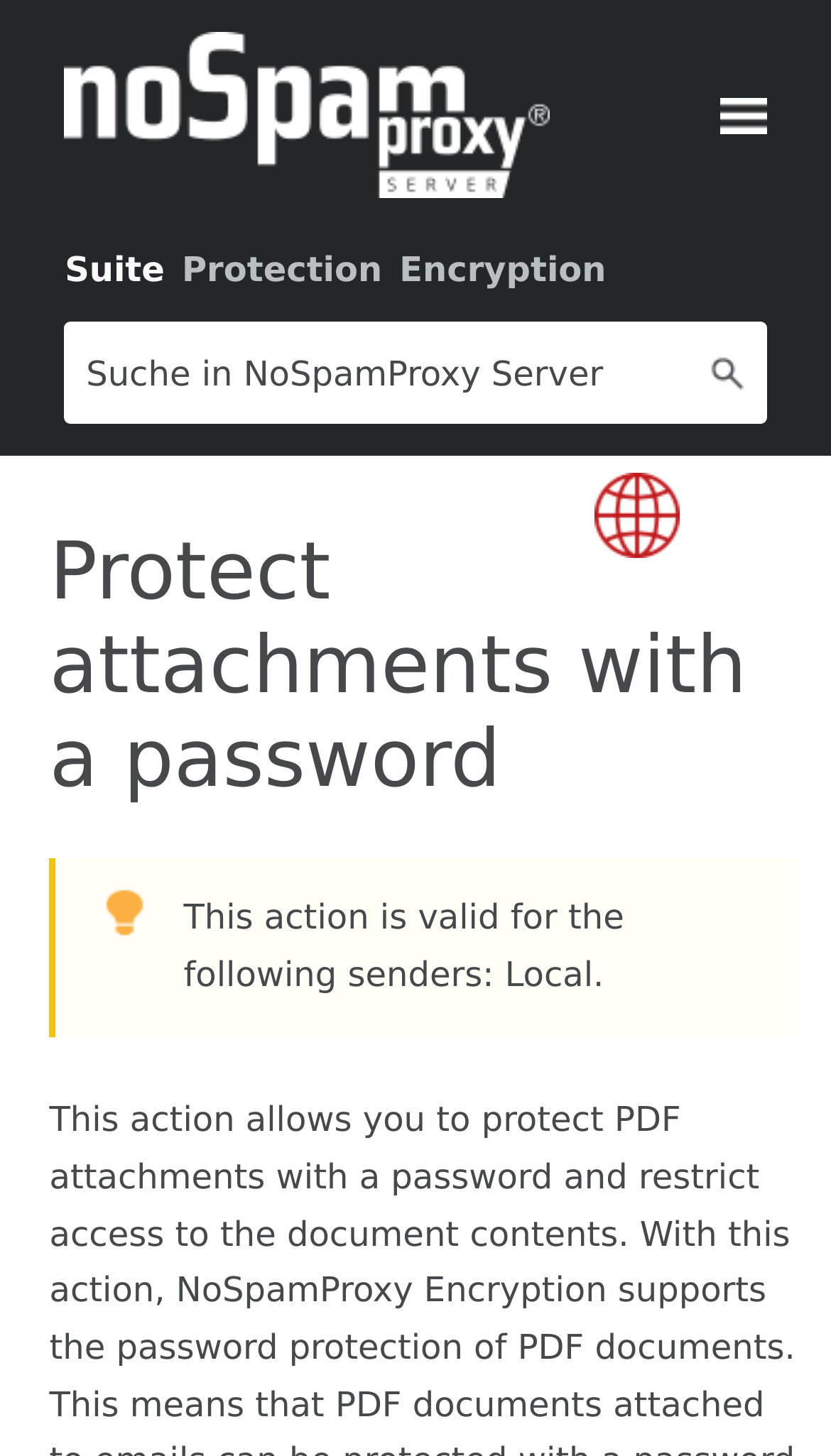Give a concise answer of one word or phrase to the question: 
How many buttons are on the page?

4